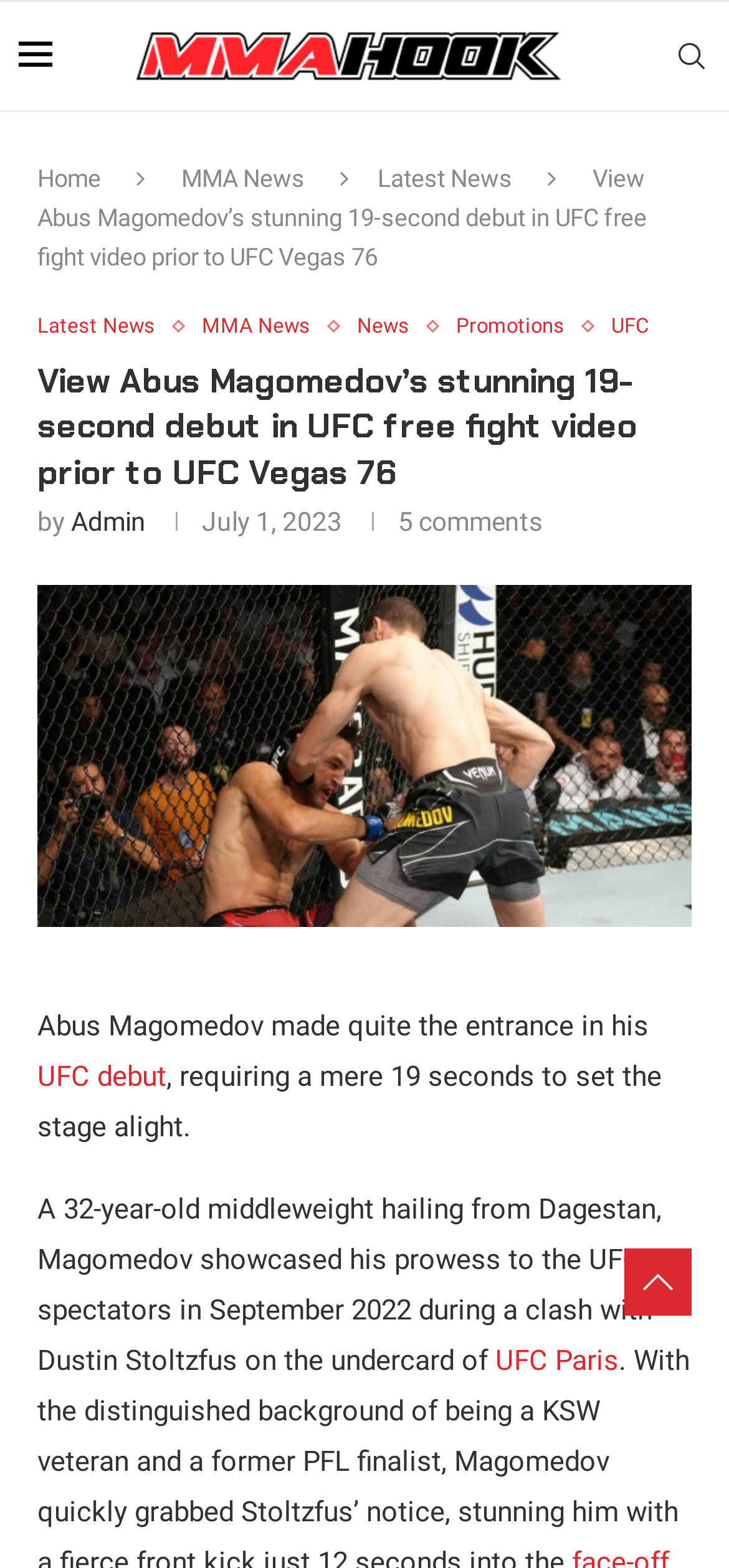Determine the bounding box coordinates for the region that must be clicked to execute the following instruction: "Watch Abus Magomedov's UFC debut".

[0.051, 0.373, 0.949, 0.395]